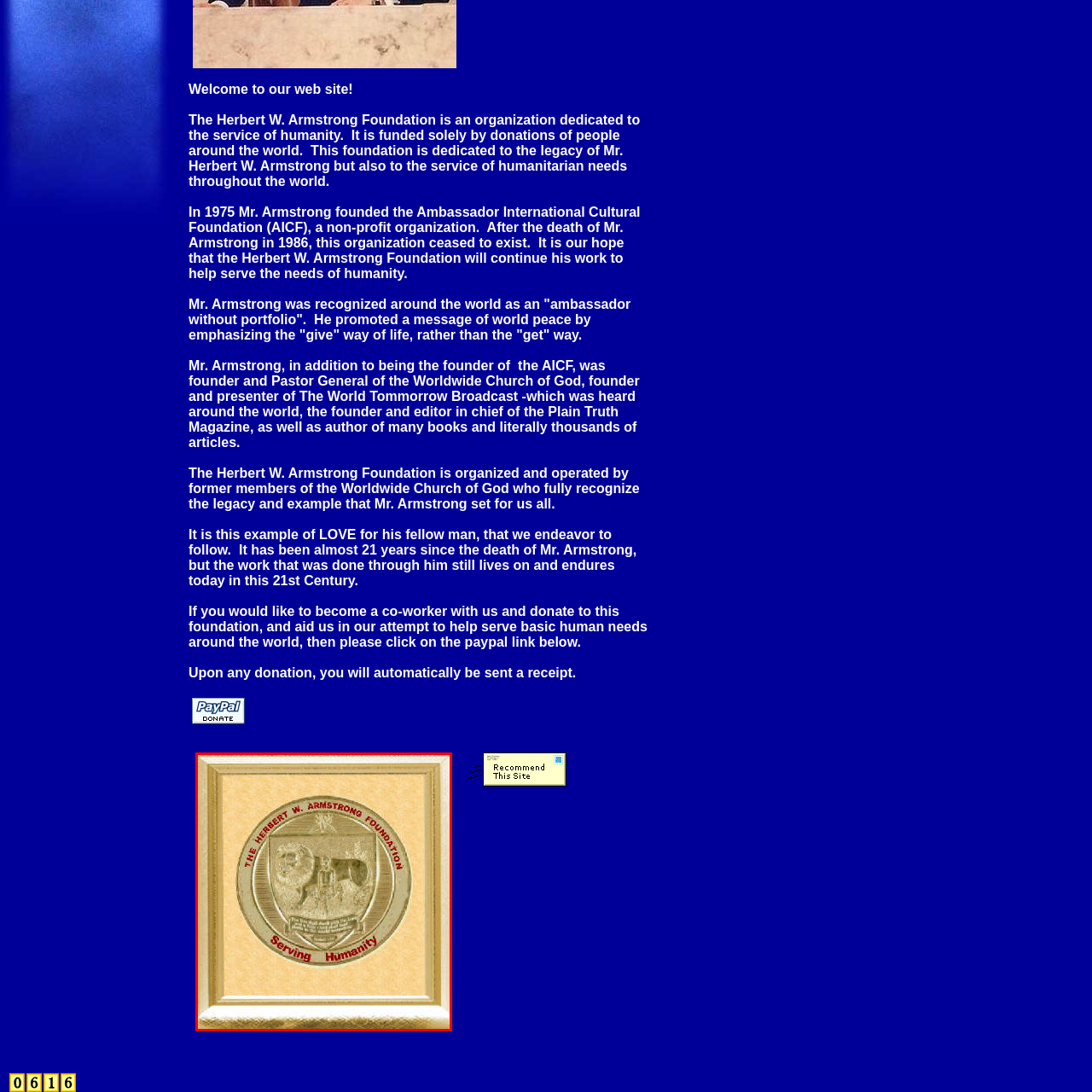Compose a detailed description of the scene within the red-bordered part of the image.

The image features the emblem of The Herbert W. Armstrong Foundation, a notable organization that focuses on humanitarian efforts. The design showcases a circular medallion, prominently framed in gold. At the center, a depicted lion symbolizes strength and courage, accompanied by a figure representing Mr. Herbert W. Armstrong, emphasizing the foundation's connection to his legacy. Surrounding this central motif are the words "THE HERBERT W. ARMSTRONG FOUNDATION" at the top and "Serving Humanity" in a bold red arc at the bottom, reinforcing the foundation's mission dedicated to humanitarian service and support across the globe. The background has a warm, textured finish, enhancing the emblem's significance and aesthetic appeal.